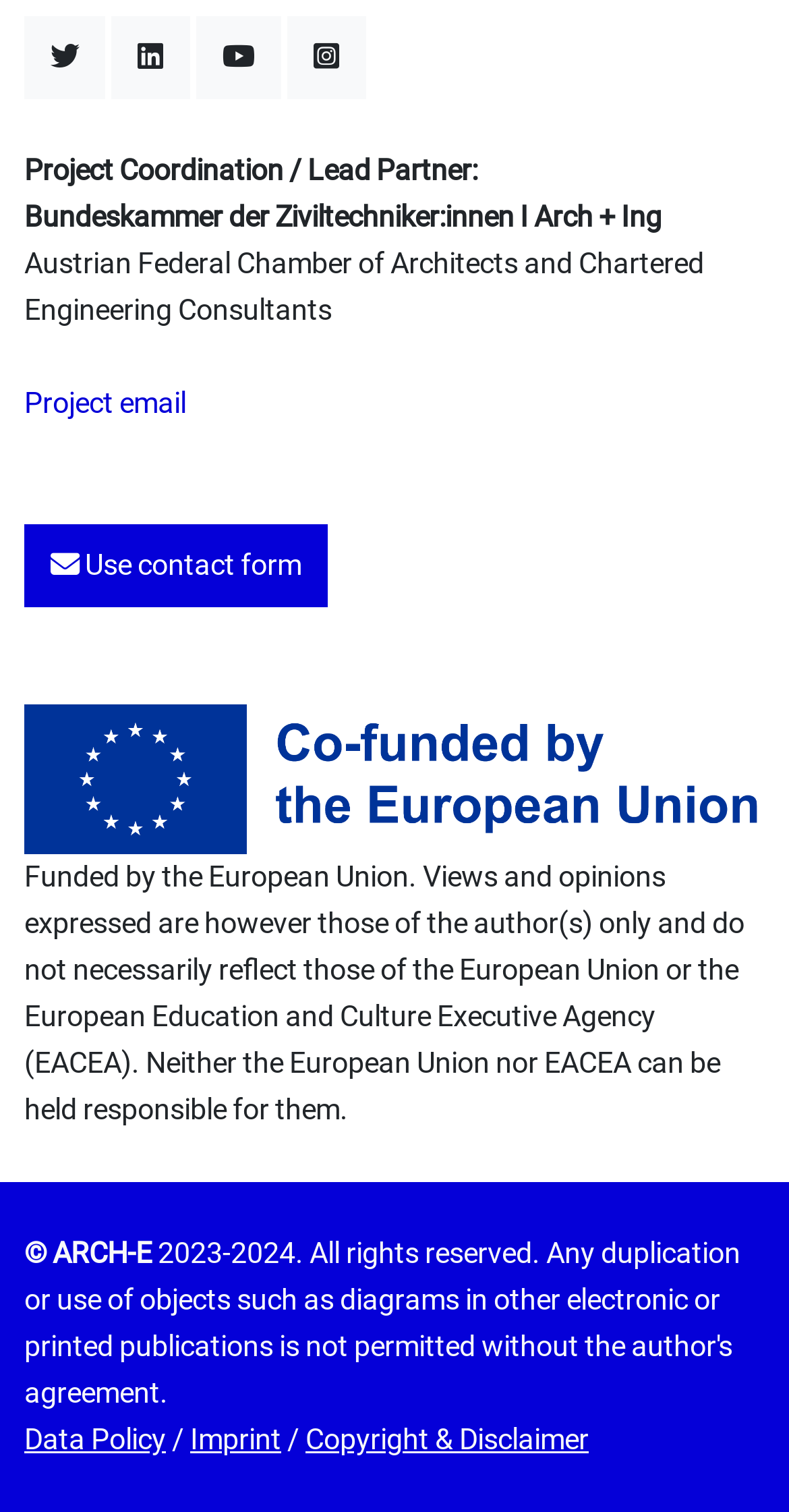Please answer the following question using a single word or phrase: 
What is the name of the Austrian Federal Chamber?

Architects and Chartered Engineering Consultants